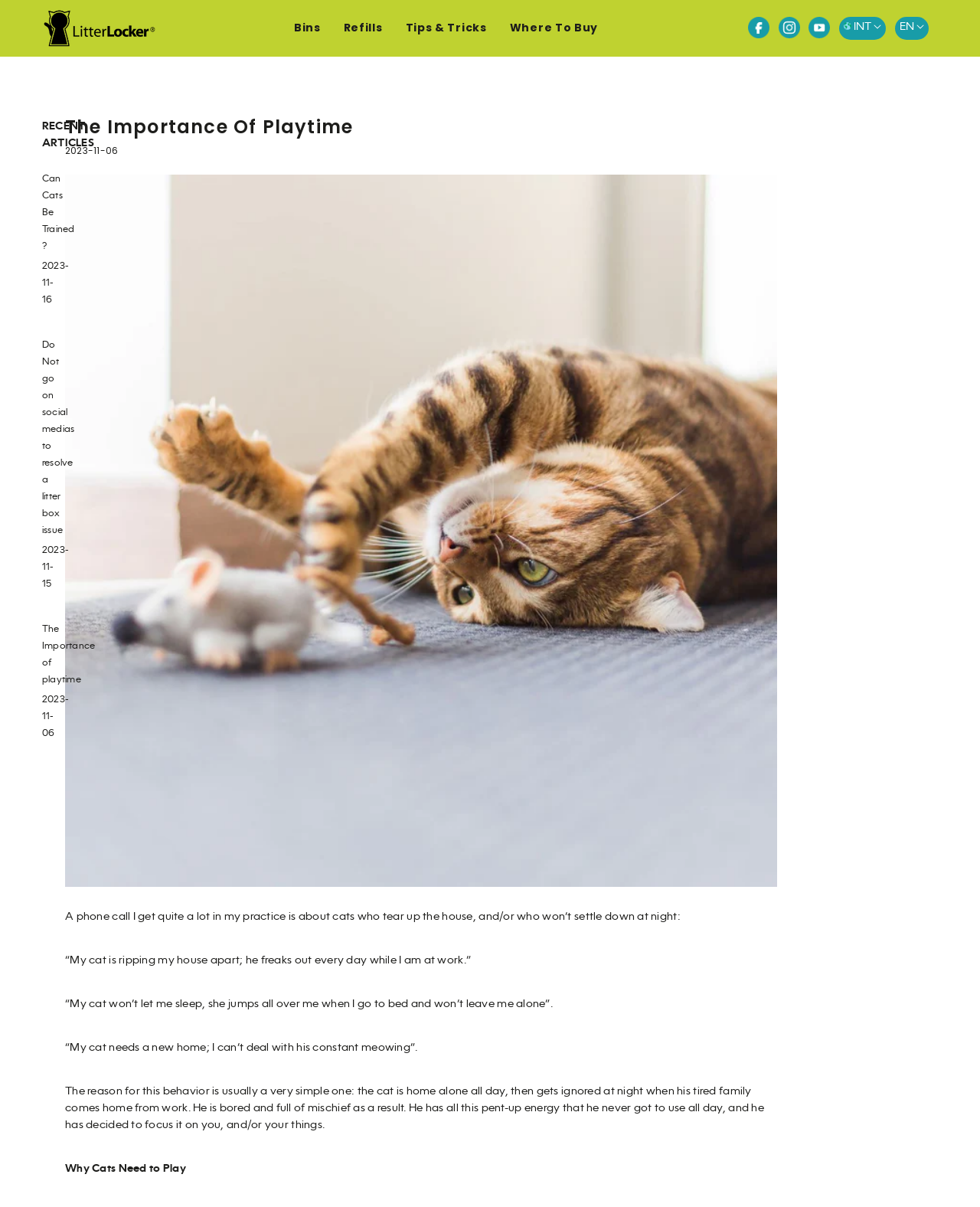Provide your answer in a single word or phrase: 
What type of content is listed under 'RECENT ARTICLES'?

Links to articles